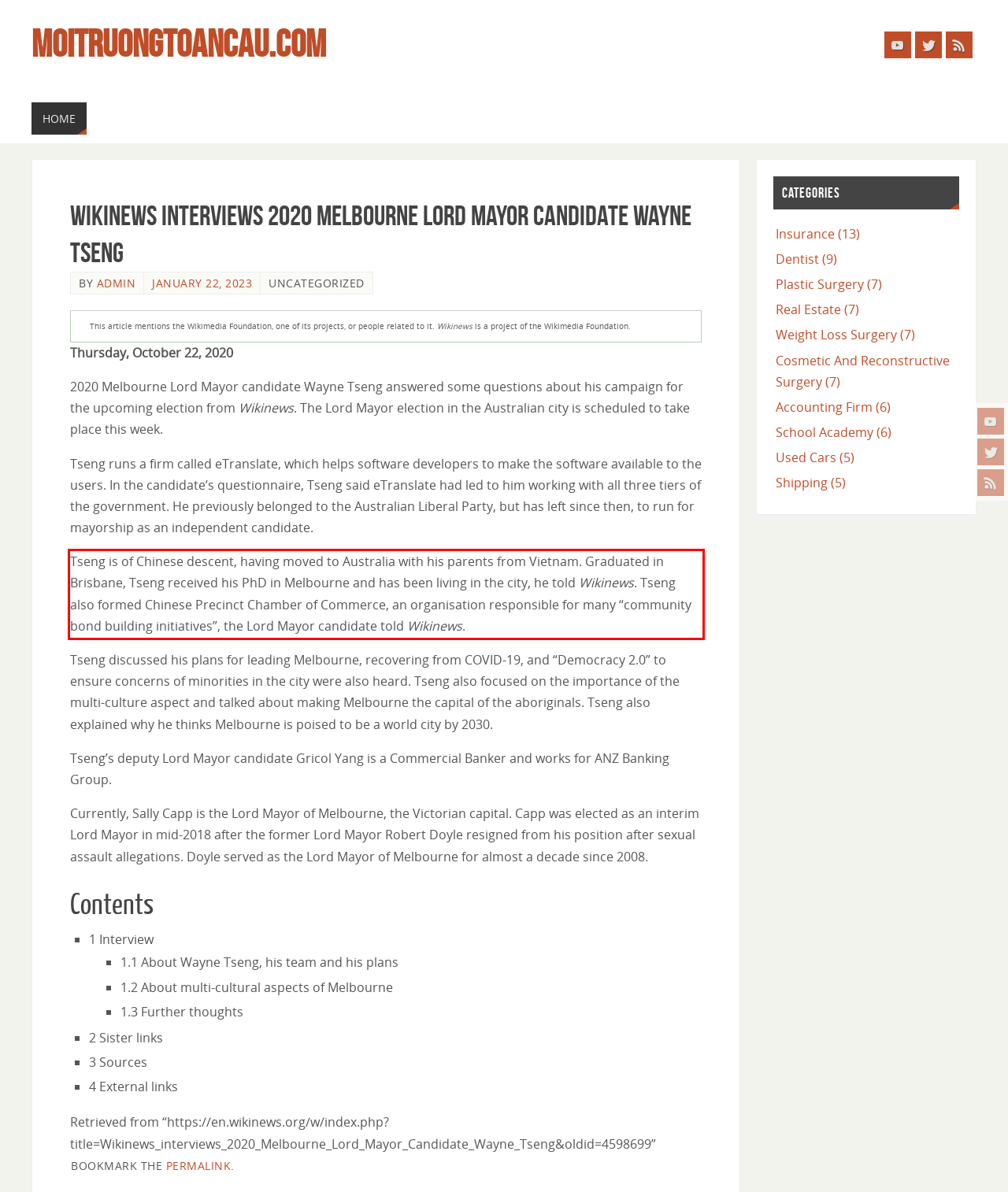You are presented with a screenshot containing a red rectangle. Extract the text found inside this red bounding box.

Tseng is of Chinese descent, having moved to Australia with his parents from Vietnam. Graduated in Brisbane, Tseng received his PhD in Melbourne and has been living in the city, he told Wikinews. Tseng also formed Chinese Precinct Chamber of Commerce, an organisation responsible for many “community bond building initiatives”, the Lord Mayor candidate told Wikinews.